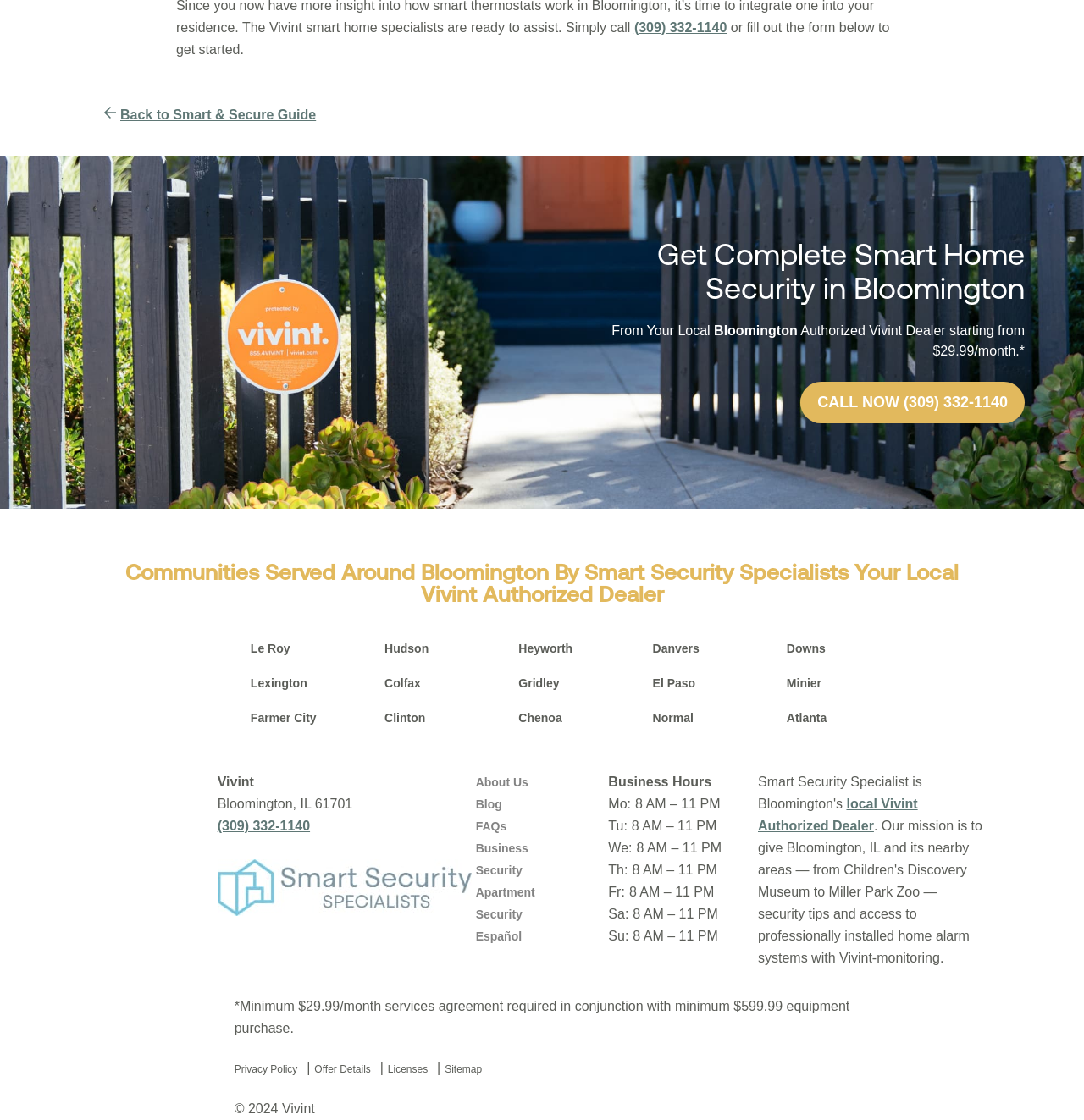Determine the bounding box coordinates for the area that should be clicked to carry out the following instruction: "Check business hours".

[0.561, 0.692, 0.656, 0.705]